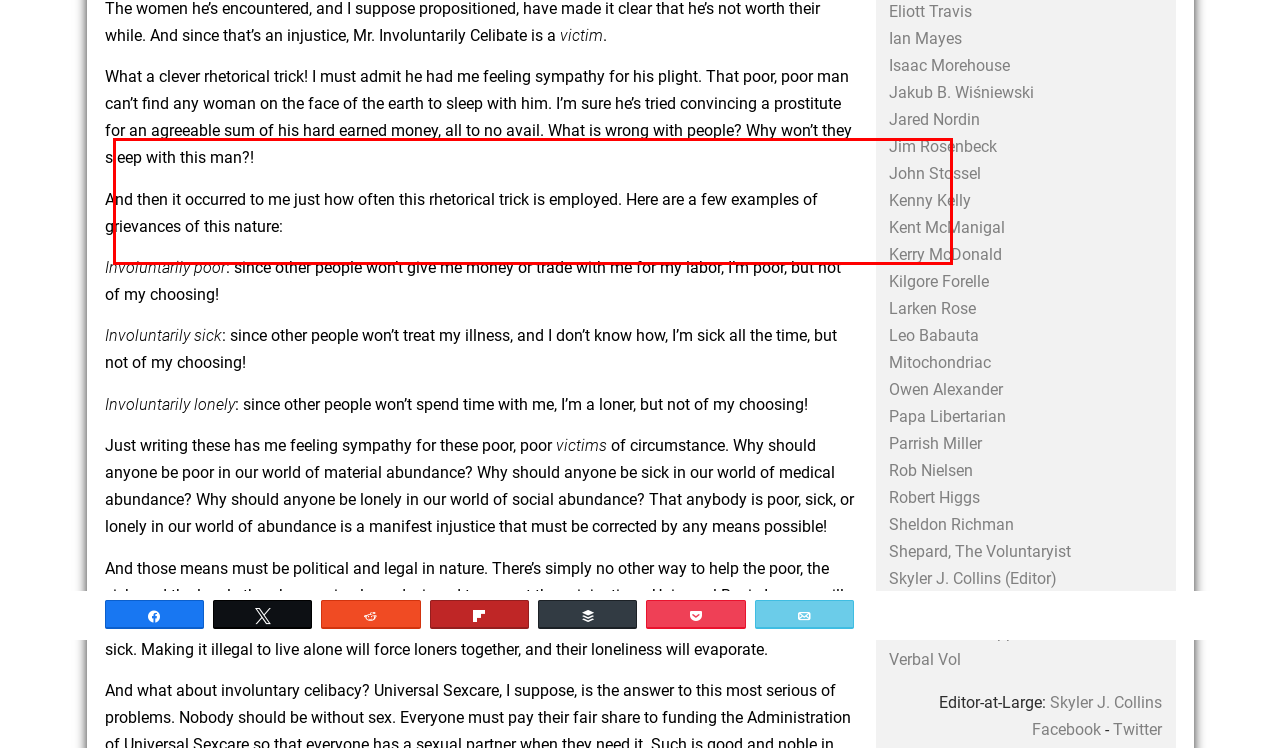Observe the screenshot of the webpage, locate the red bounding box, and extract the text content within it.

What a clever rhetorical trick! I must admit he had me feeling sympathy for his plight. That poor, poor man can’t find any woman on the face of the earth to sleep with him. I’m sure he’s tried convincing a prostitute for an agreeable sum of his hard earned money, all to no avail. What is wrong with people? Why won’t they sleep with this man?!